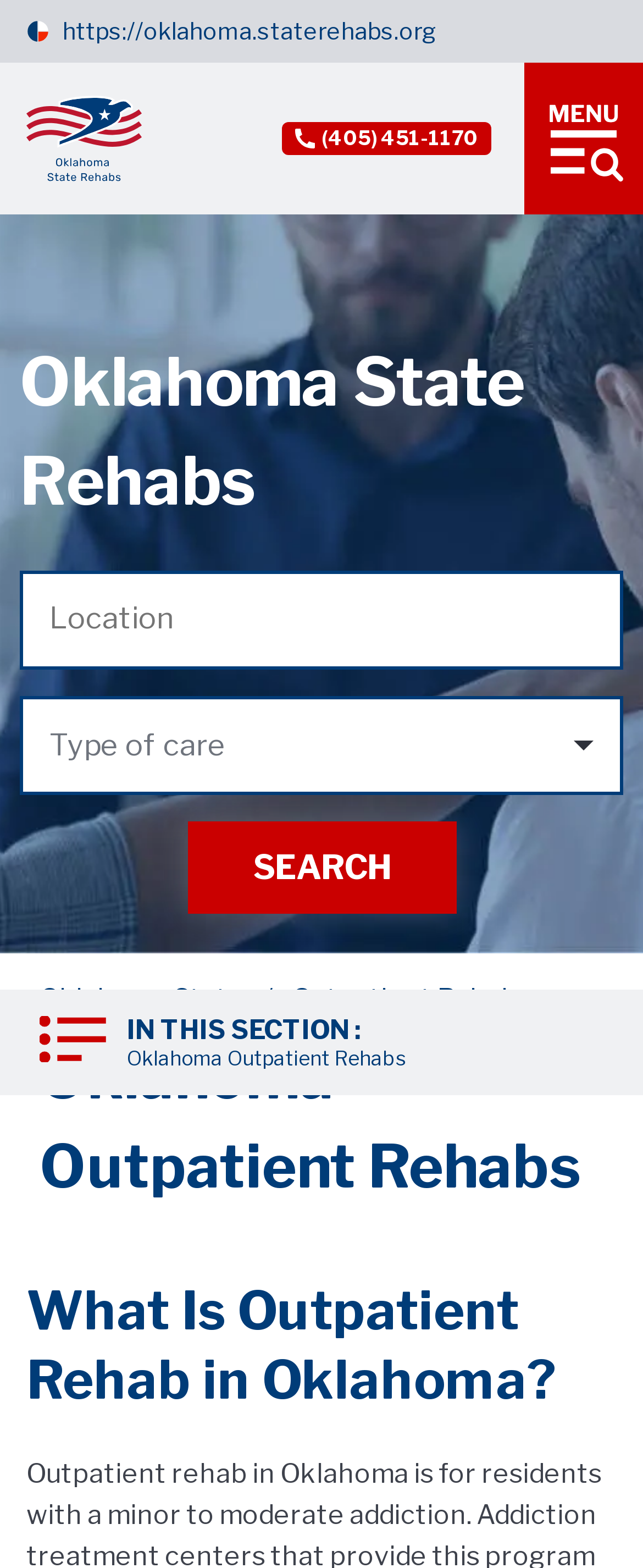What type of rehabs is the webpage about?
Refer to the image and provide a one-word or short phrase answer.

Outpatient Rehabs